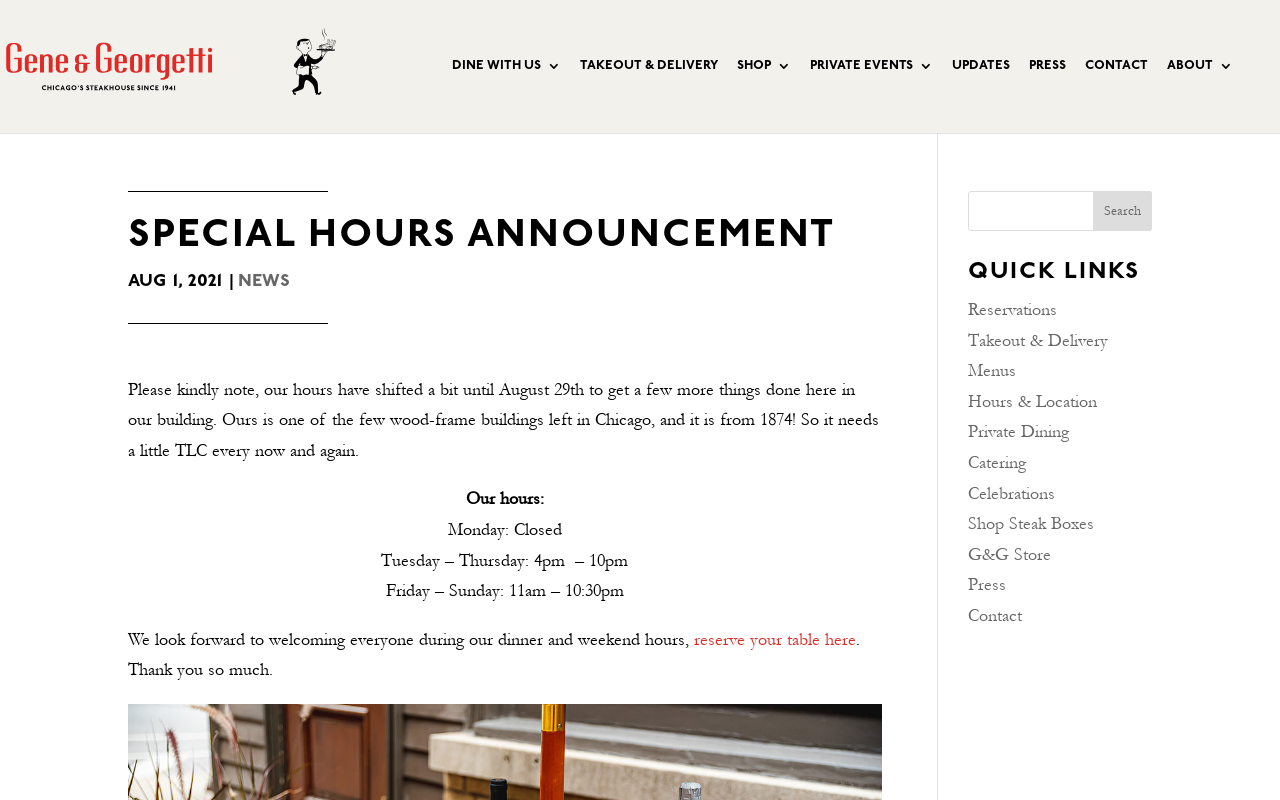Given the content of the image, can you provide a detailed answer to the question?
How can I make a reservation?

The webpage provides a link to 'reserve your table here', which suggests that users can make a reservation by clicking on this link.